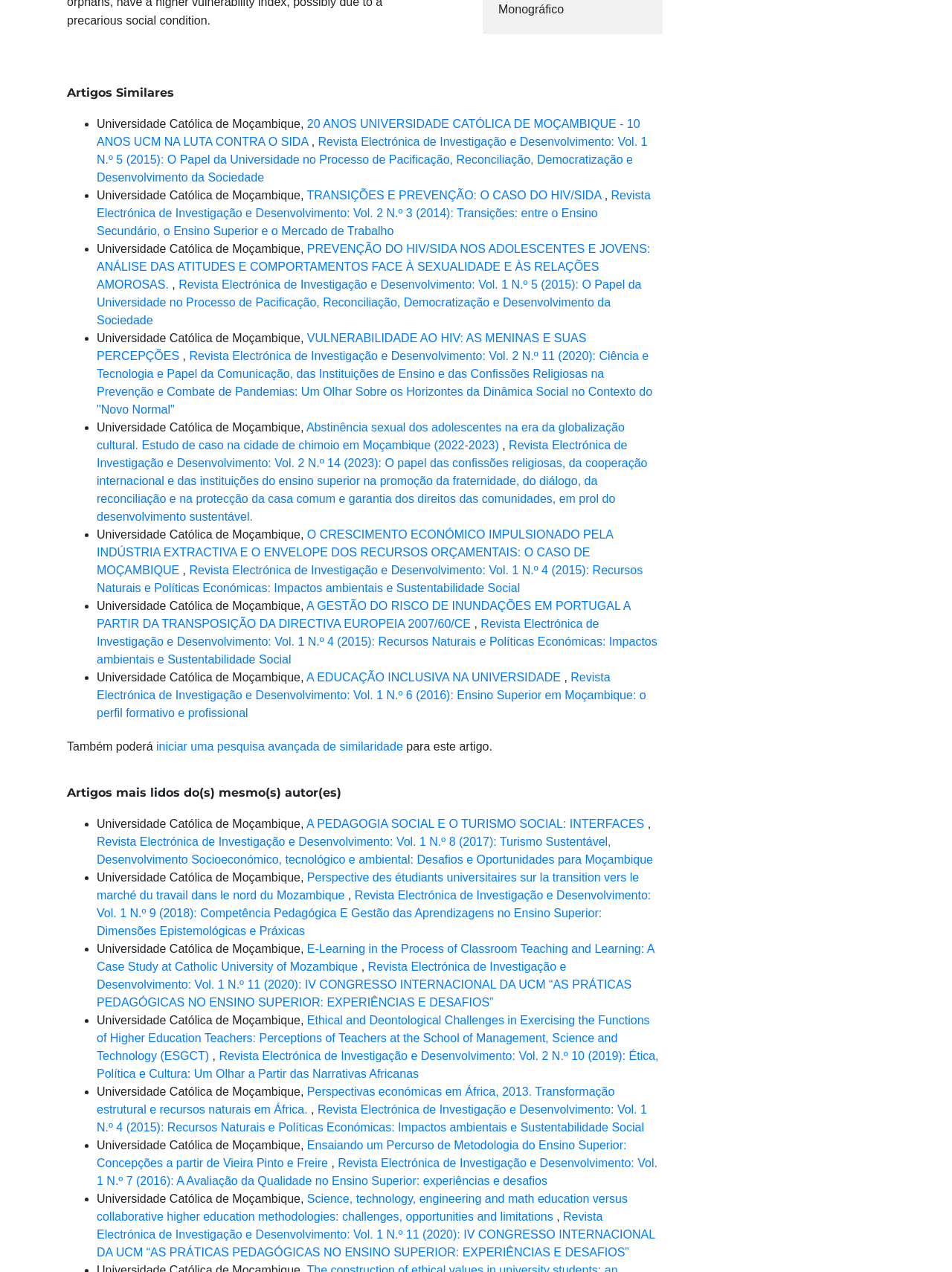Please find the bounding box coordinates of the section that needs to be clicked to achieve this instruction: "click on the link 'Science, technology, engineering and math education versus collaborative higher education methodologies: challenges, opportunities and limitations'".

[0.102, 0.937, 0.659, 0.961]